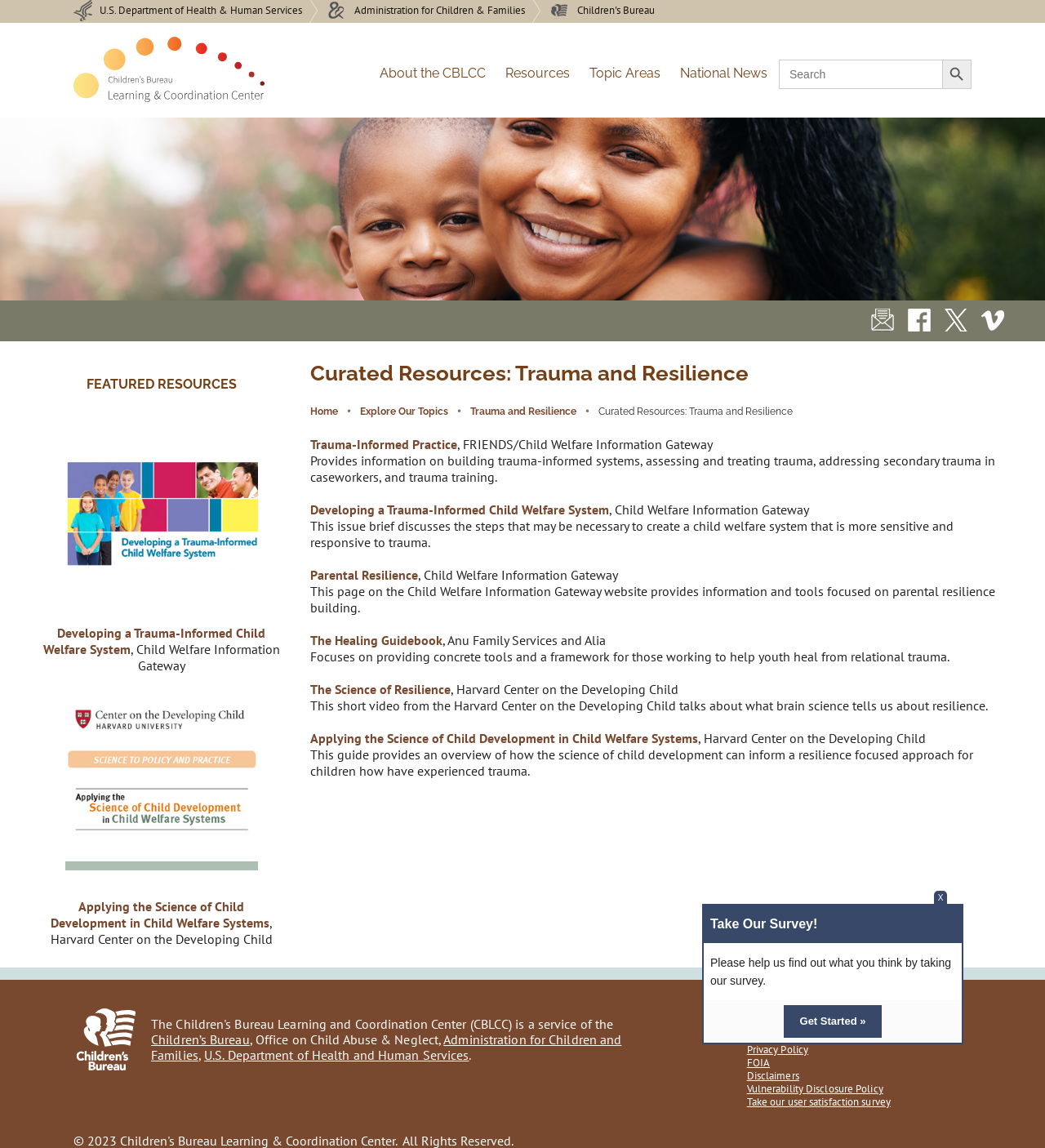What is the topic of the featured resources?
Look at the webpage screenshot and answer the question with a detailed explanation.

I found the answer by looking at the heading 'FEATURED RESOURCES' and the links below it, which mention 'Trauma and Resilience' as the topic.